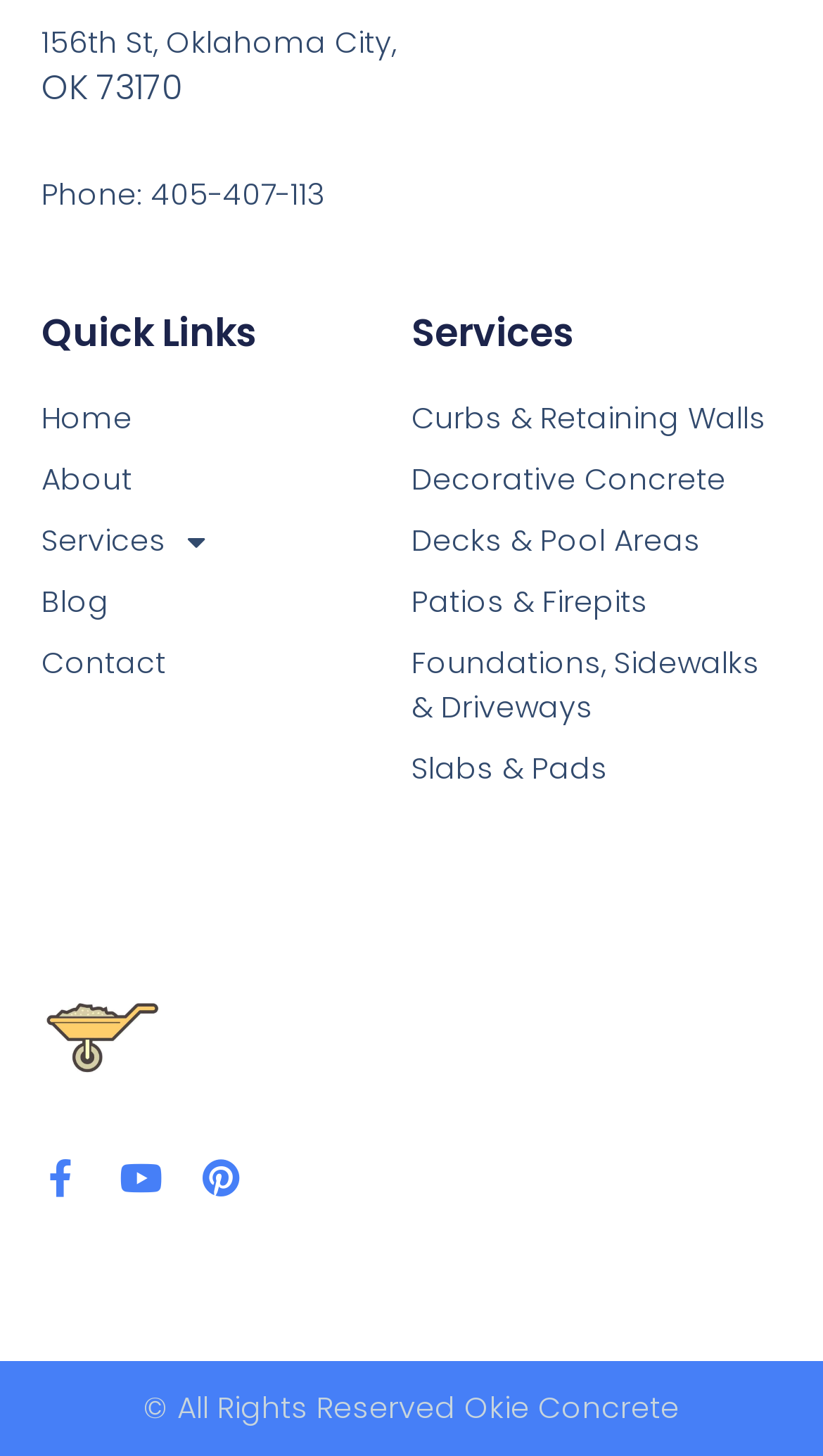Please answer the following question using a single word or phrase: 
What is the last service listed?

Slabs & Pads